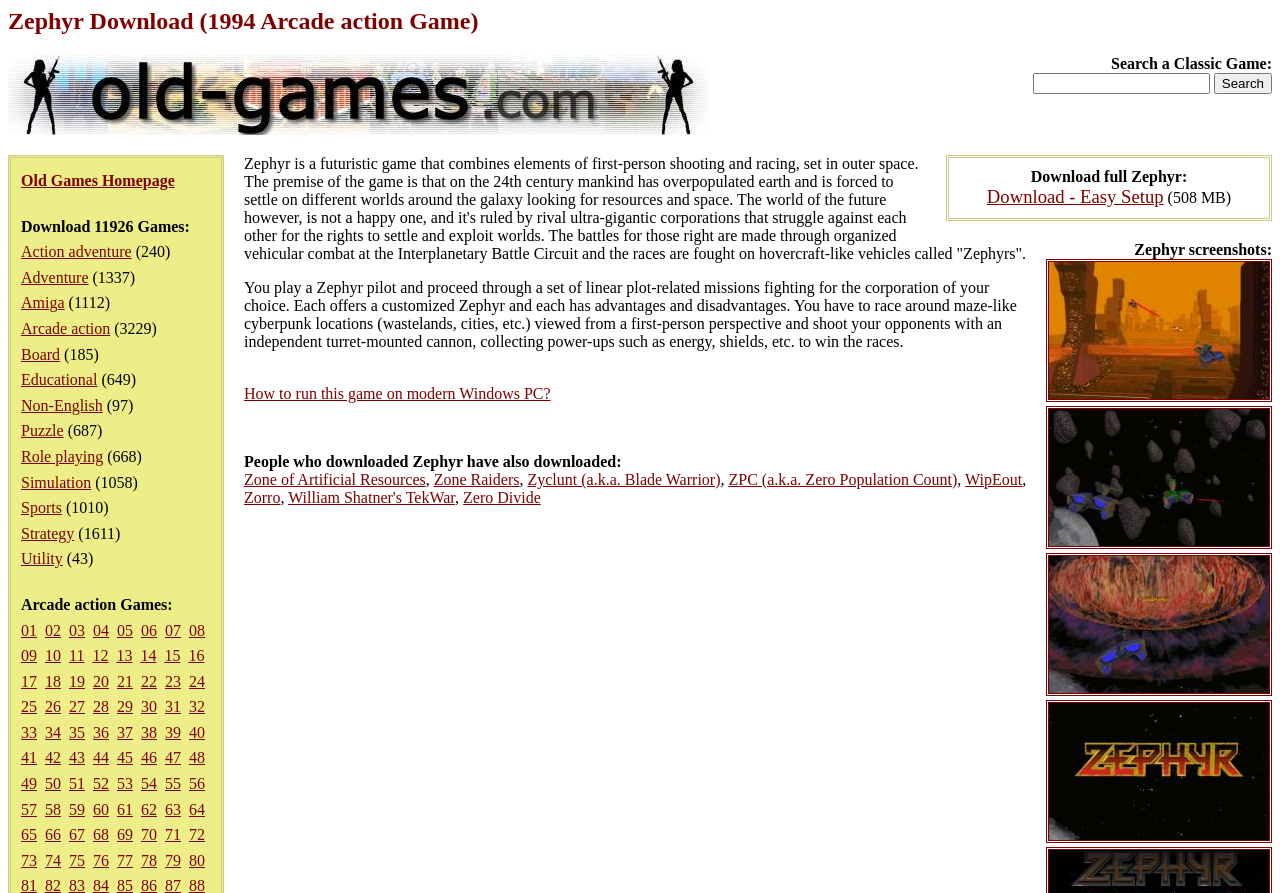Locate the UI element described as follows: "Zyclunt (a.k.a. Blade Warrior)". Return the bounding box coordinates as four float numbers between 0 and 1 in the order [left, top, right, bottom].

[0.412, 0.527, 0.563, 0.546]